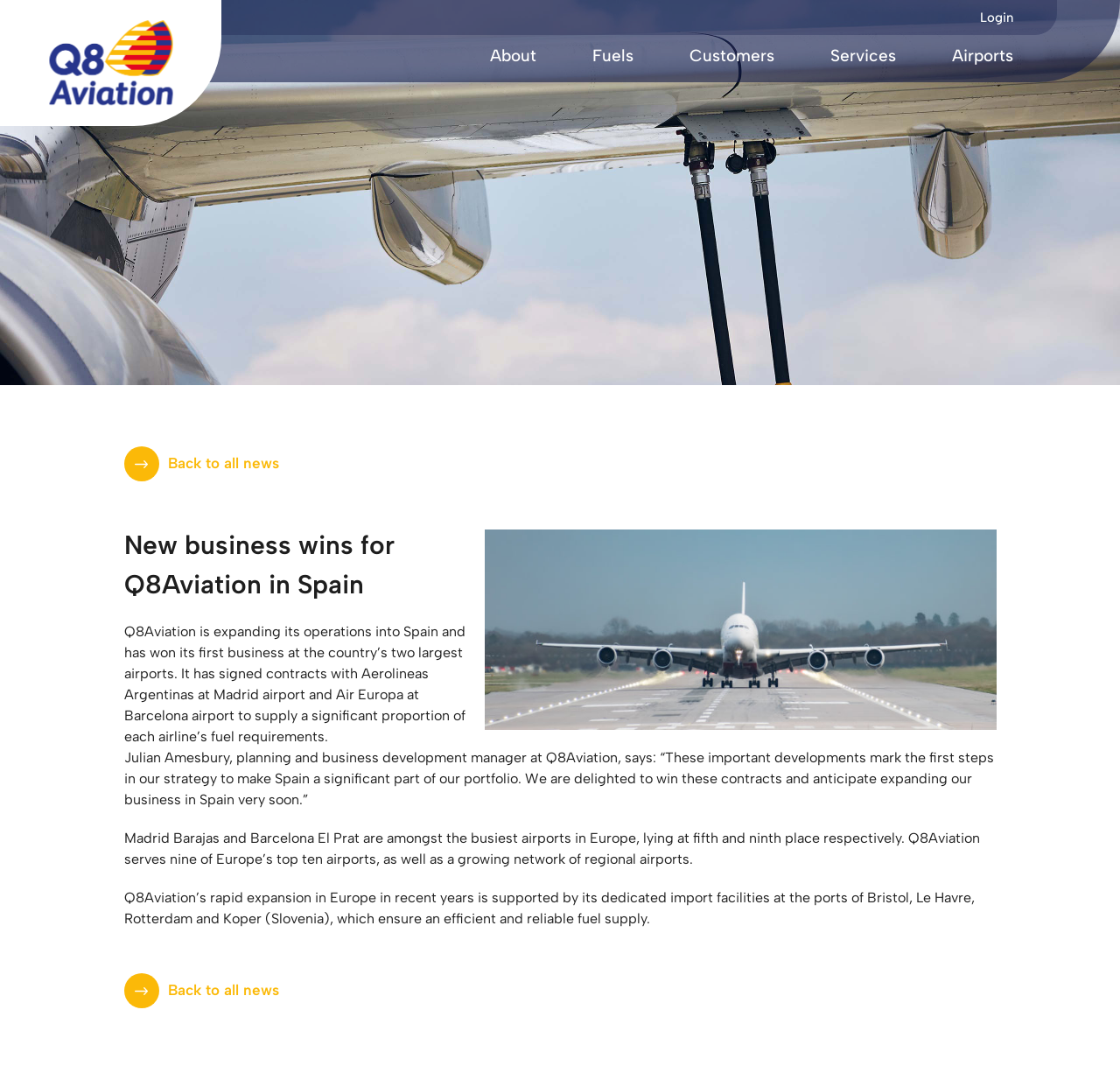Use a single word or phrase to respond to the question:
What is the name of the airport where Q8Aviation signed a contract with Air Europa?

Barcelona airport